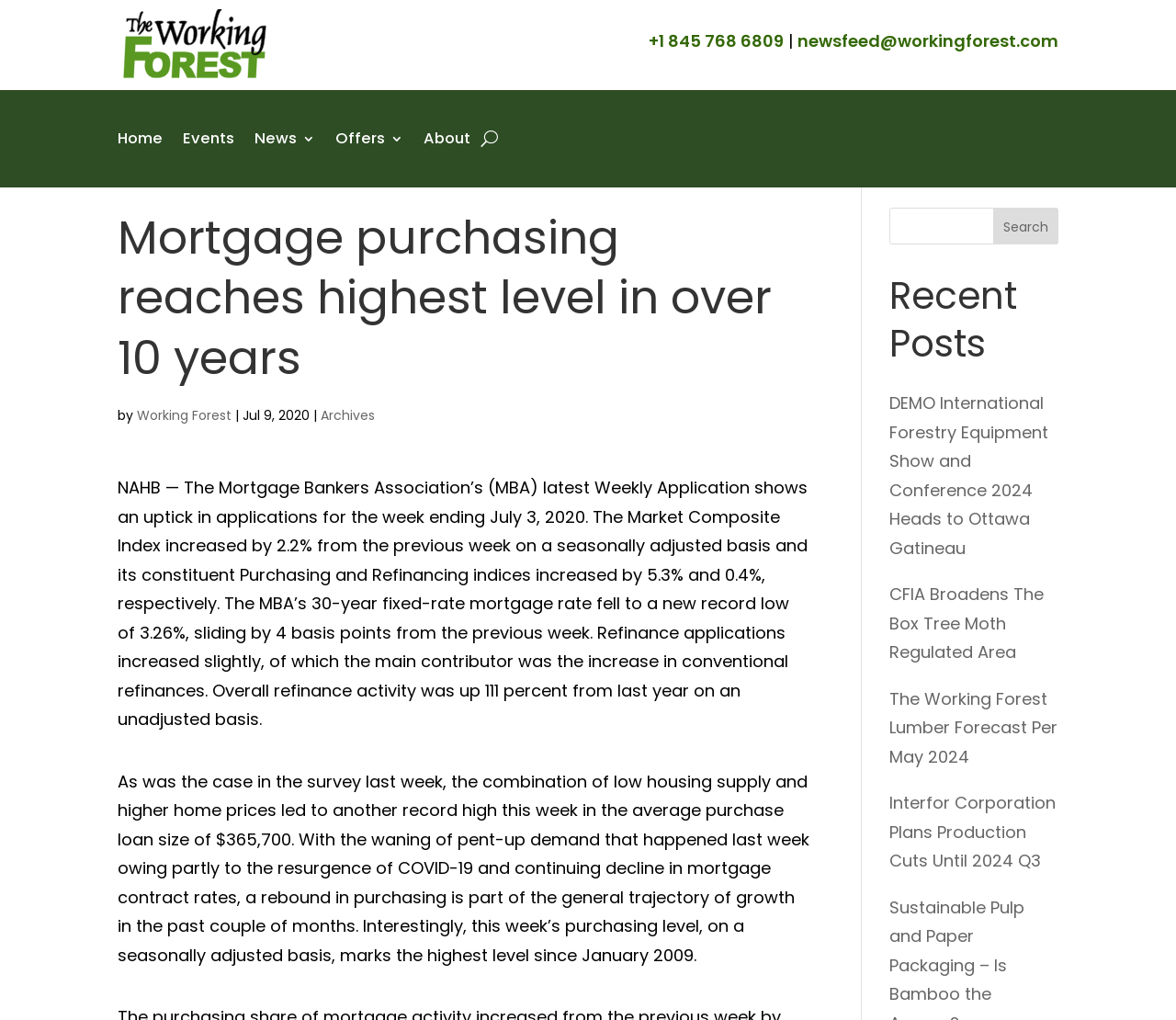What is the current mortgage rate?
Answer the question in a detailed and comprehensive manner.

I found the answer by reading the text in the main content area, which mentions that 'The MBA’s 30-year fixed-rate mortgage rate fell to a new record low of 3.26%'.